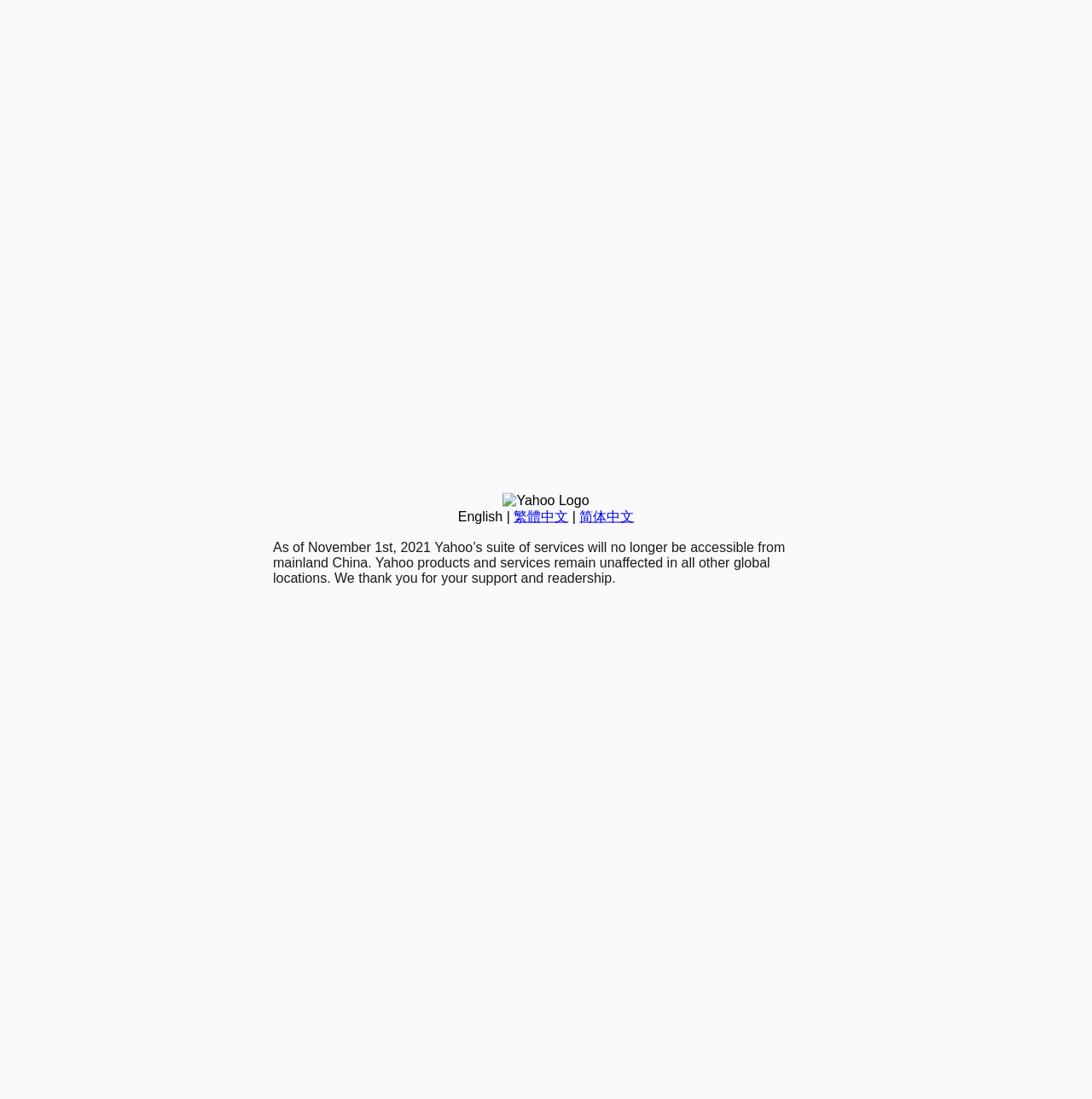Given the element description 简体中文, specify the bounding box coordinates of the corresponding UI element in the format (top-left x, top-left y, bottom-right x, bottom-right y). All values must be between 0 and 1.

[0.531, 0.463, 0.581, 0.476]